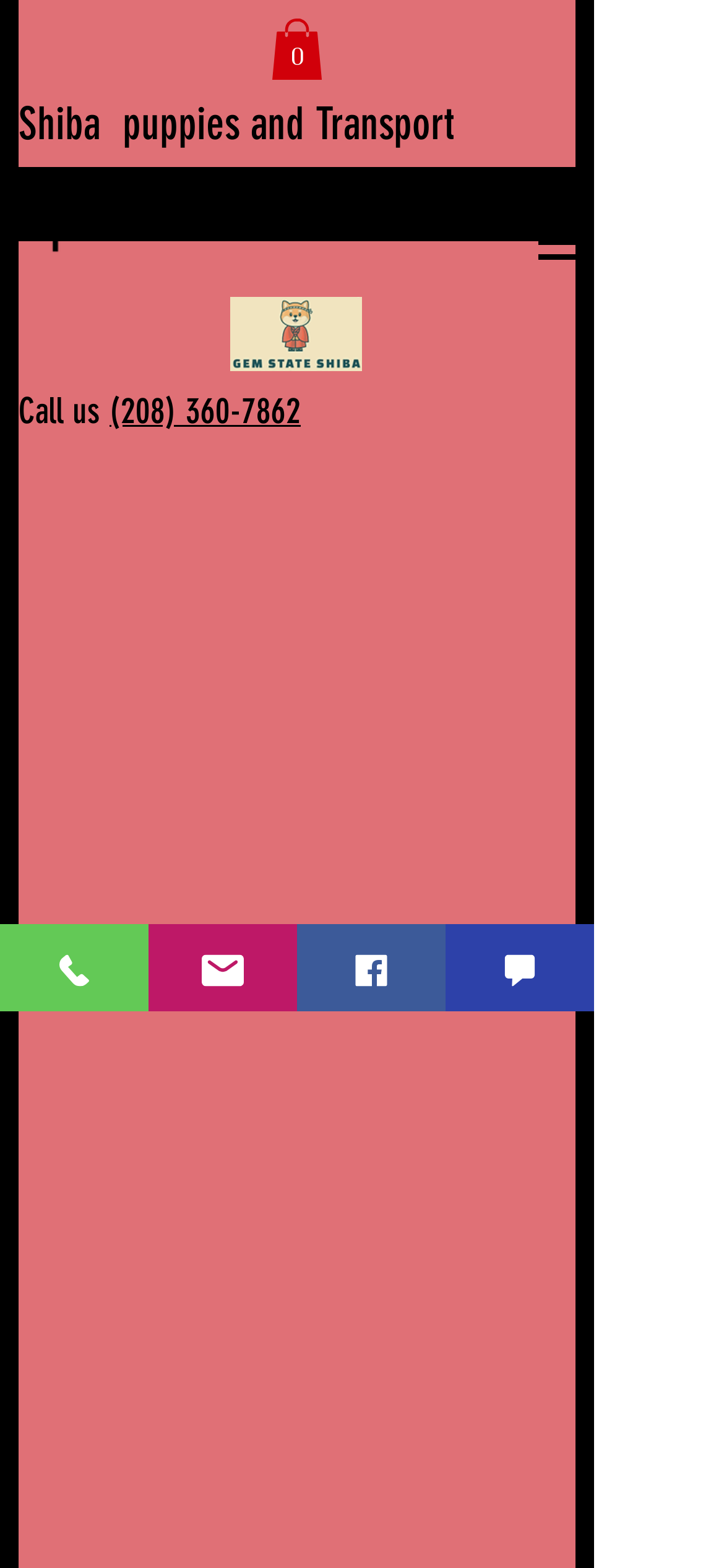Explain in detail what you observe on this webpage.

This webpage is about Purebred papered Shiba Inu Puppies and related products. At the top right corner, there is a cart icon with the text "Cart with 0 items". Below it, a heading "Shiba puppies and Transport" is prominently displayed. 

To the right of the heading, a navigation menu labeled "Site" is located, which has a dropdown menu indicated by an icon. 

On the left side, there is a social bar with a Facebook link, represented by an image of the Facebook logo. 

Below the heading, an image of a document labeled "GEMSTATESHIBA.docx.png" is displayed. 

Next, a heading "Call us (208) 360-7862" is shown, with a link to the phone number. 

At the bottom of the page, there are three links: "Phone", "Email", and "Facebook", each accompanied by an icon. Additionally, a "Chat" button is located at the bottom right corner, also with an icon.